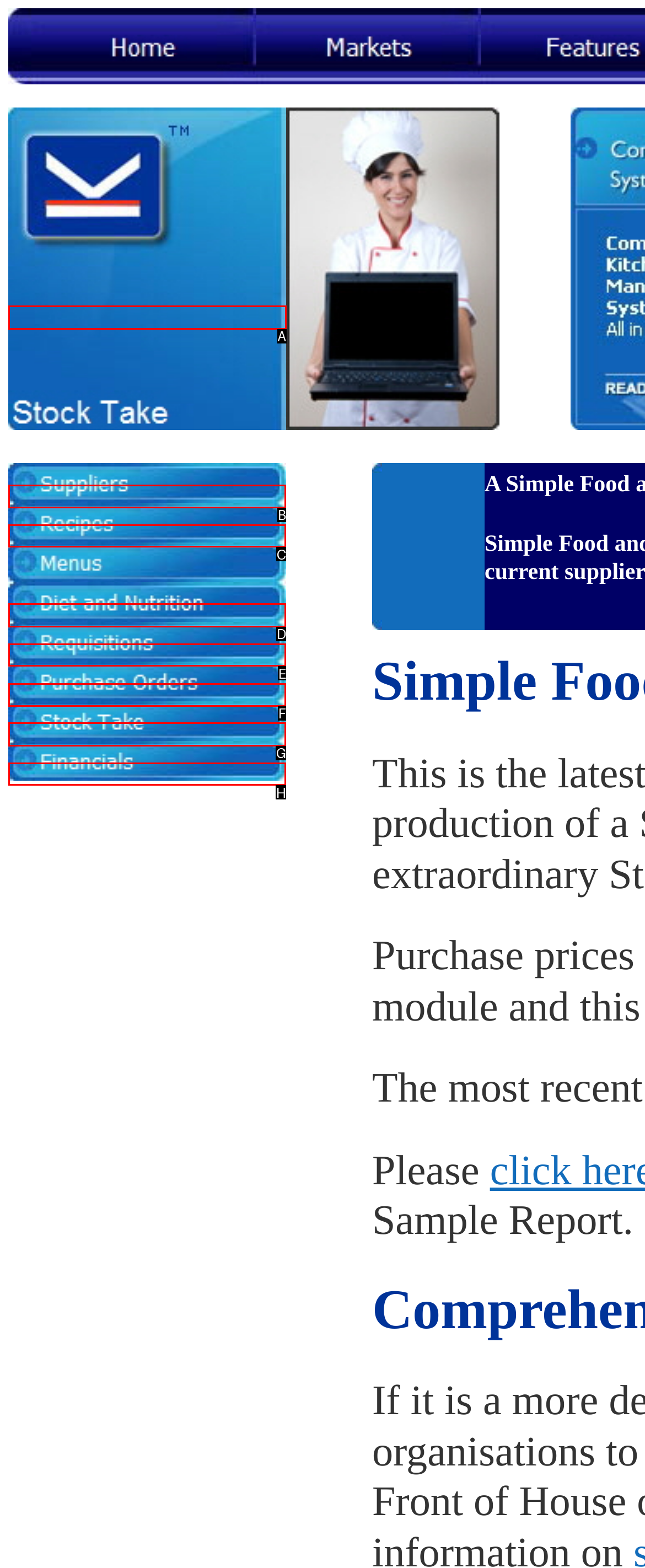Find the appropriate UI element to complete the task: Go to KitMan Home. Indicate your choice by providing the letter of the element.

A